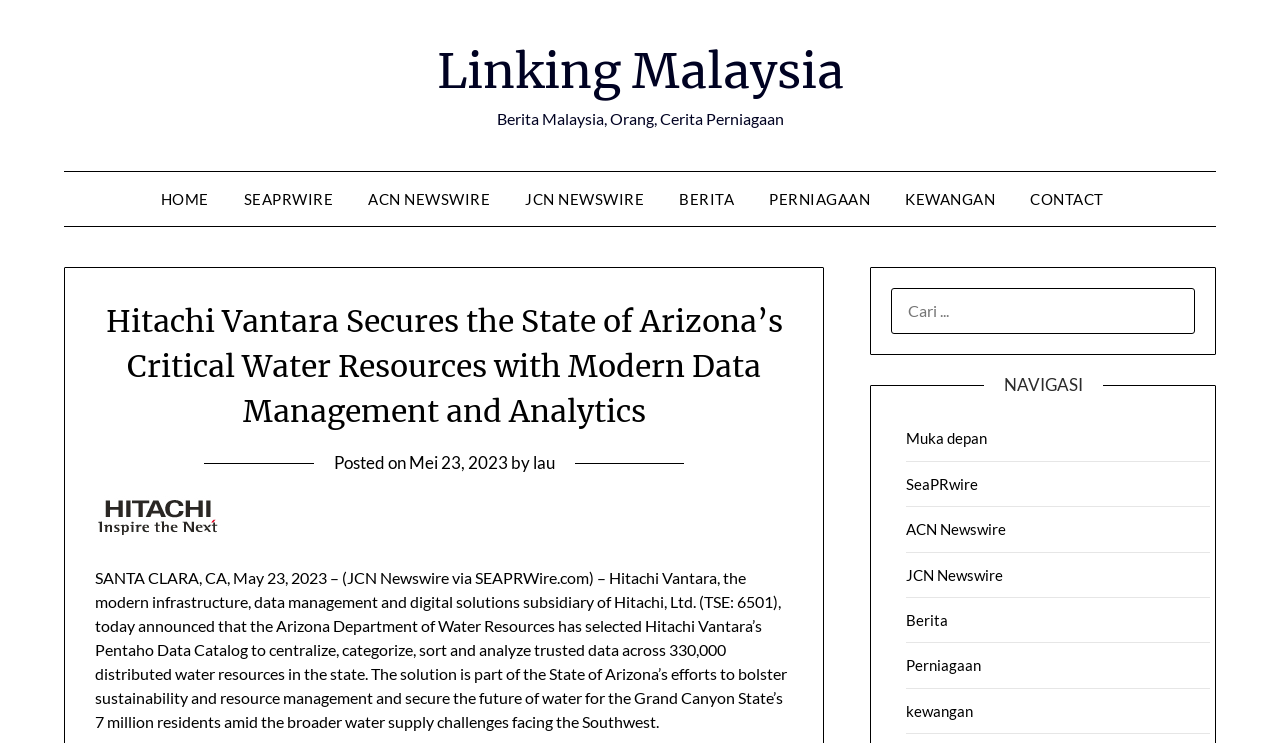Respond with a single word or phrase for the following question: 
What is the name of the author of the press release?

lau